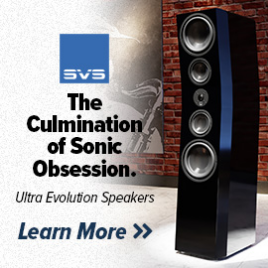Break down the image and describe each part extensively.

The image showcases a striking advertisement for SVS Ultra Evolution speakers, prominently featuring the SVS logo at the top left accompanied by the tagline "The Culmination of Sonic Obsession." The design highlights the sleek, modern appearance of the speakers, which stand tall against a textured brick background, emphasizing their high-end, aesthetically pleasing build. Below the speakers, the text "Learn More >>" invites viewers to explore further details about these audio products. This ad effectively conveys the brand's dedication to superior sound quality and innovative design, appealing to audio enthusiasts seeking an exceptional listening experience.